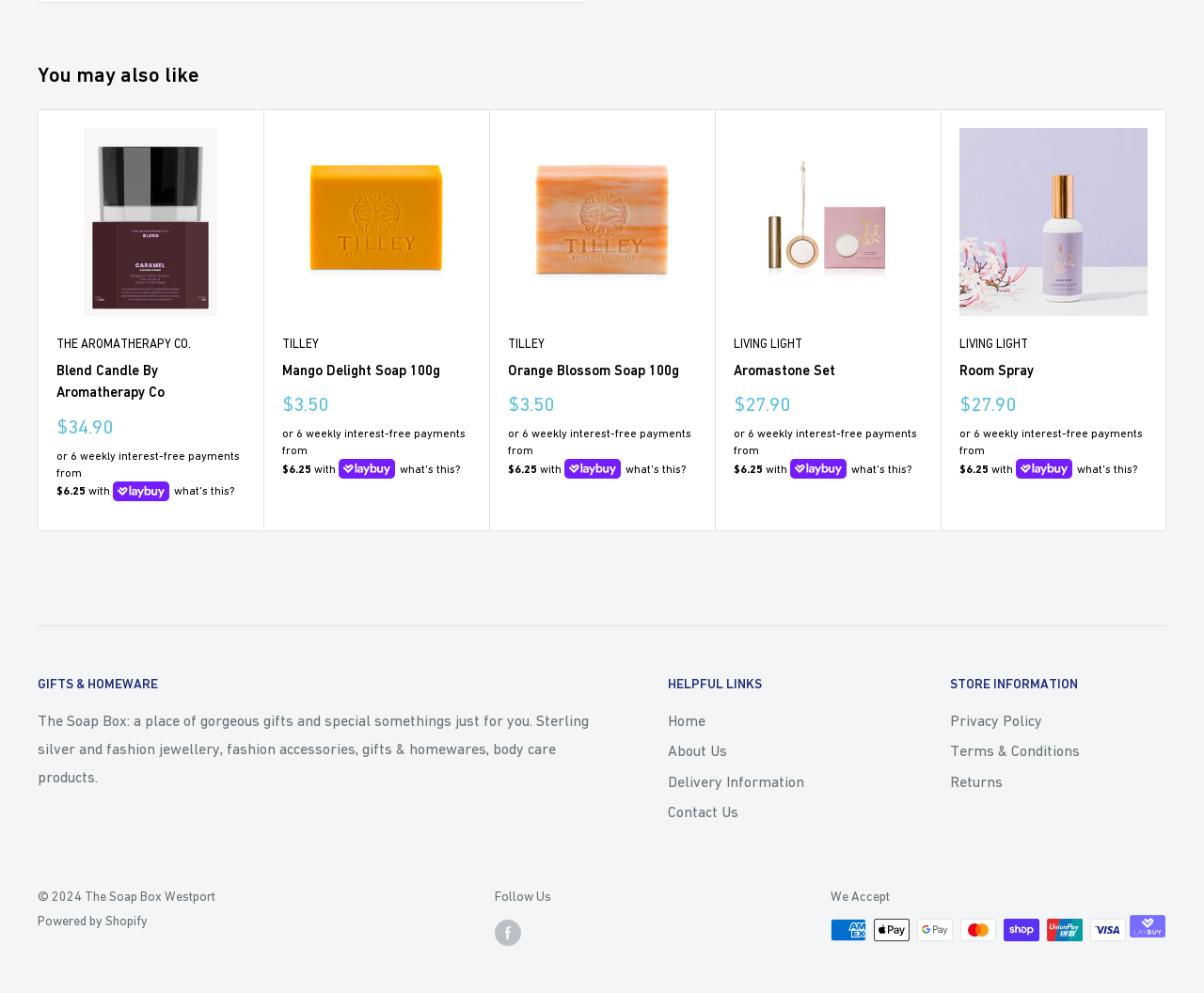Identify the bounding box coordinates of the section that should be clicked to achieve the task described: "Click the 'Next' button".

[0.955, 0.306, 0.982, 0.339]